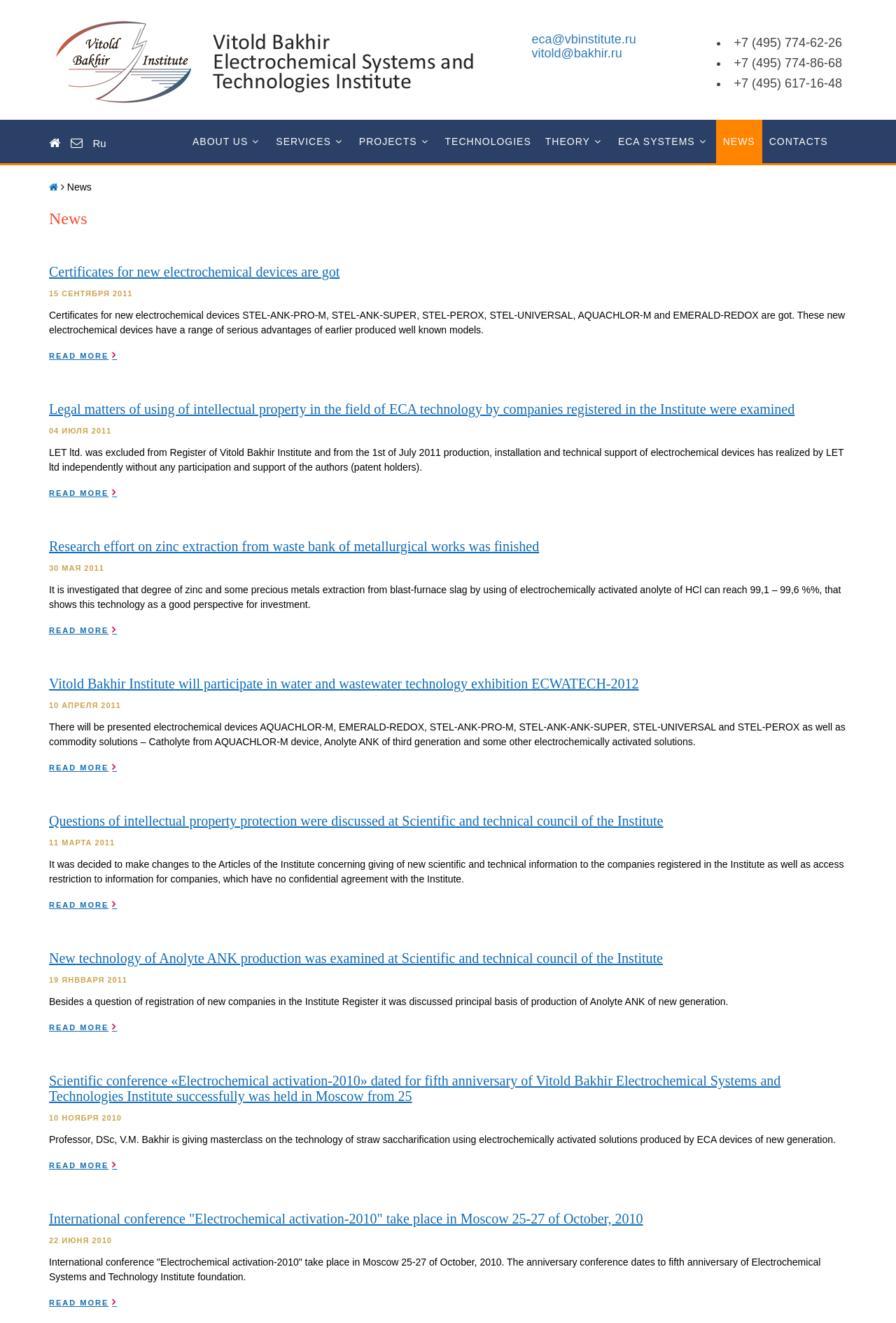Answer succinctly with a single word or phrase:
What is the email address of Vitold Bakhir?

vitold@bakhir.ru